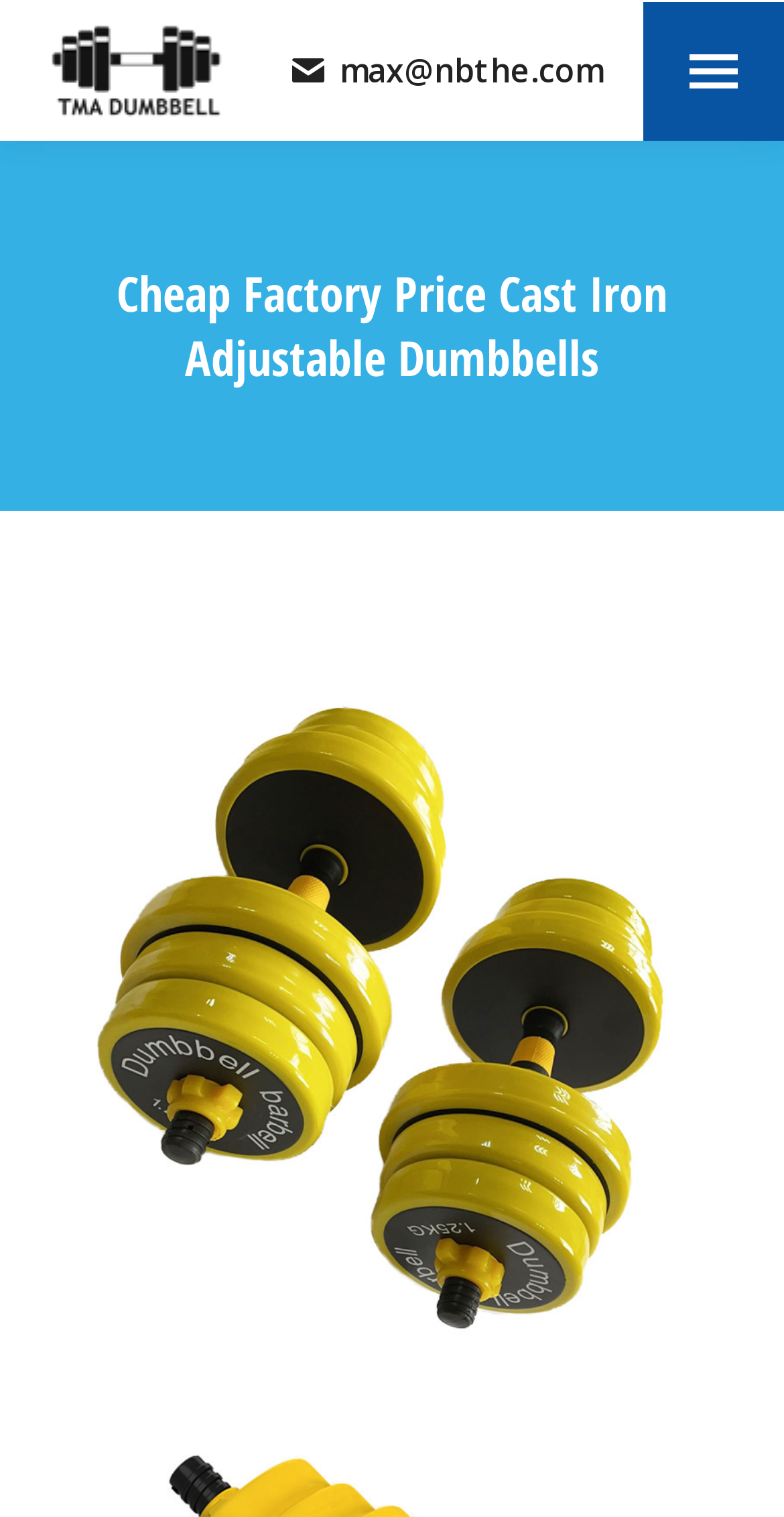Given the following UI element description: "Go to Top", find the bounding box coordinates in the webpage screenshot.

[0.872, 0.814, 0.974, 0.867]